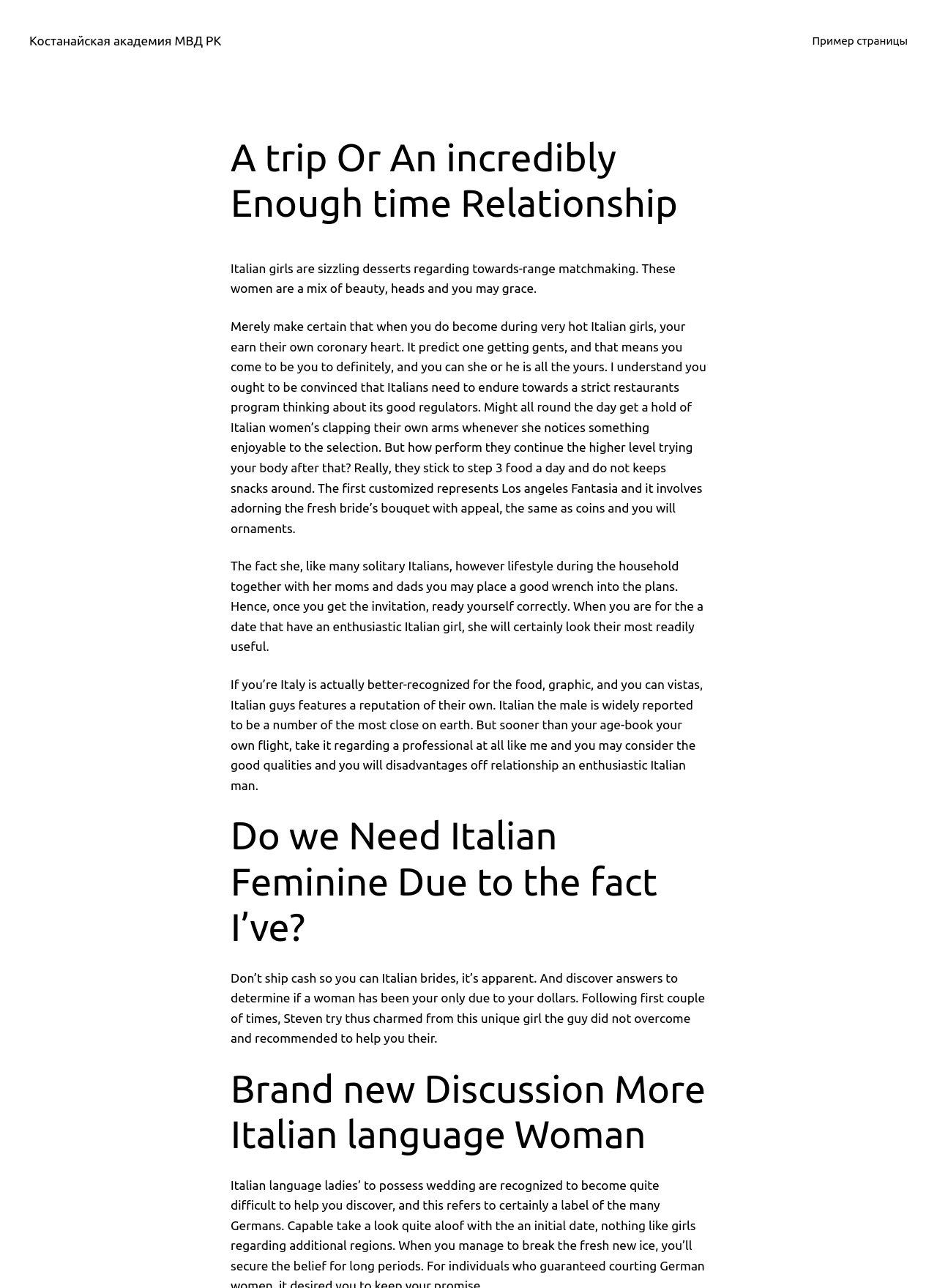What is the significance of 'La Fantasia' in Italian culture?
Can you provide a detailed and comprehensive answer to the question?

According to the text, 'La Fantasia' is a custom in Italian culture where the bride's bouquet is adorned with charms, coins, and ornaments. This is mentioned as one of the unique aspects of Italian relationships and cultural practices.